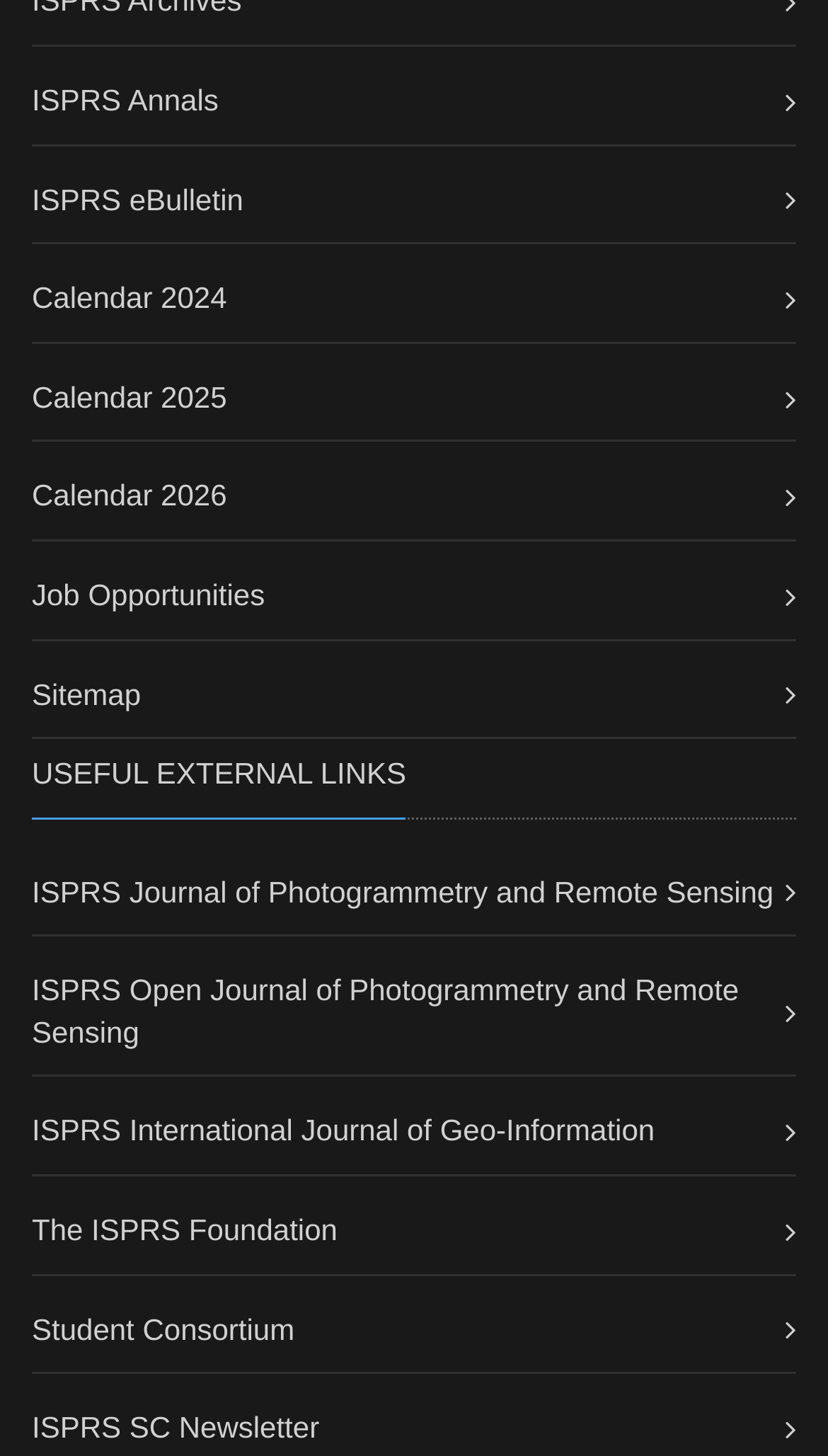Please specify the bounding box coordinates of the element that should be clicked to execute the given instruction: 'Visit The ISPRS Foundation'. Ensure the coordinates are four float numbers between 0 and 1, expressed as [left, top, right, bottom].

[0.038, 0.833, 0.408, 0.856]